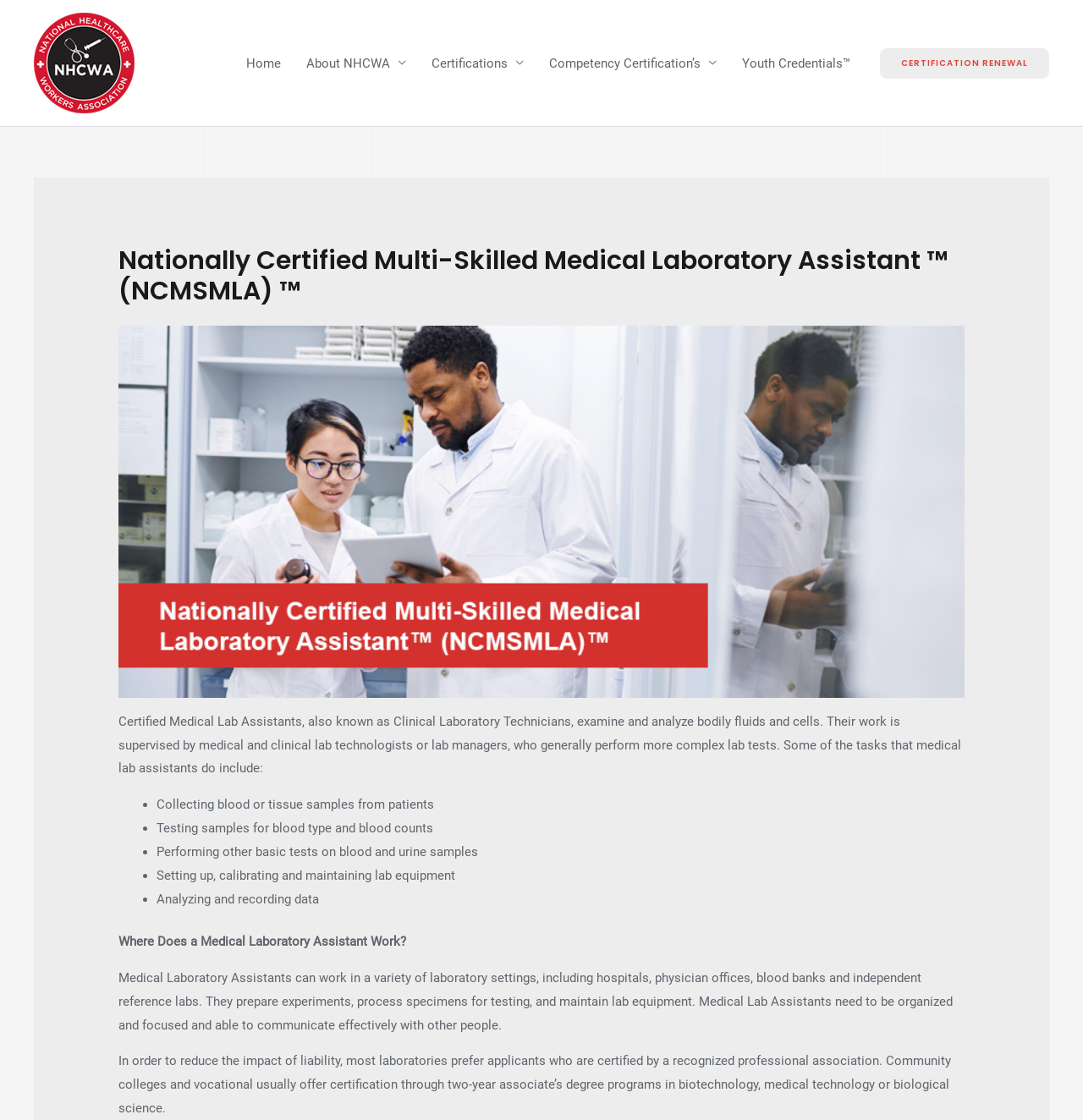Where do Medical Laboratory Assistants typically work?
Look at the image and construct a detailed response to the question.

The webpage states that Medical Laboratory Assistants can work in a variety of laboratory settings, including hospitals, physician offices, blood banks and independent reference labs.